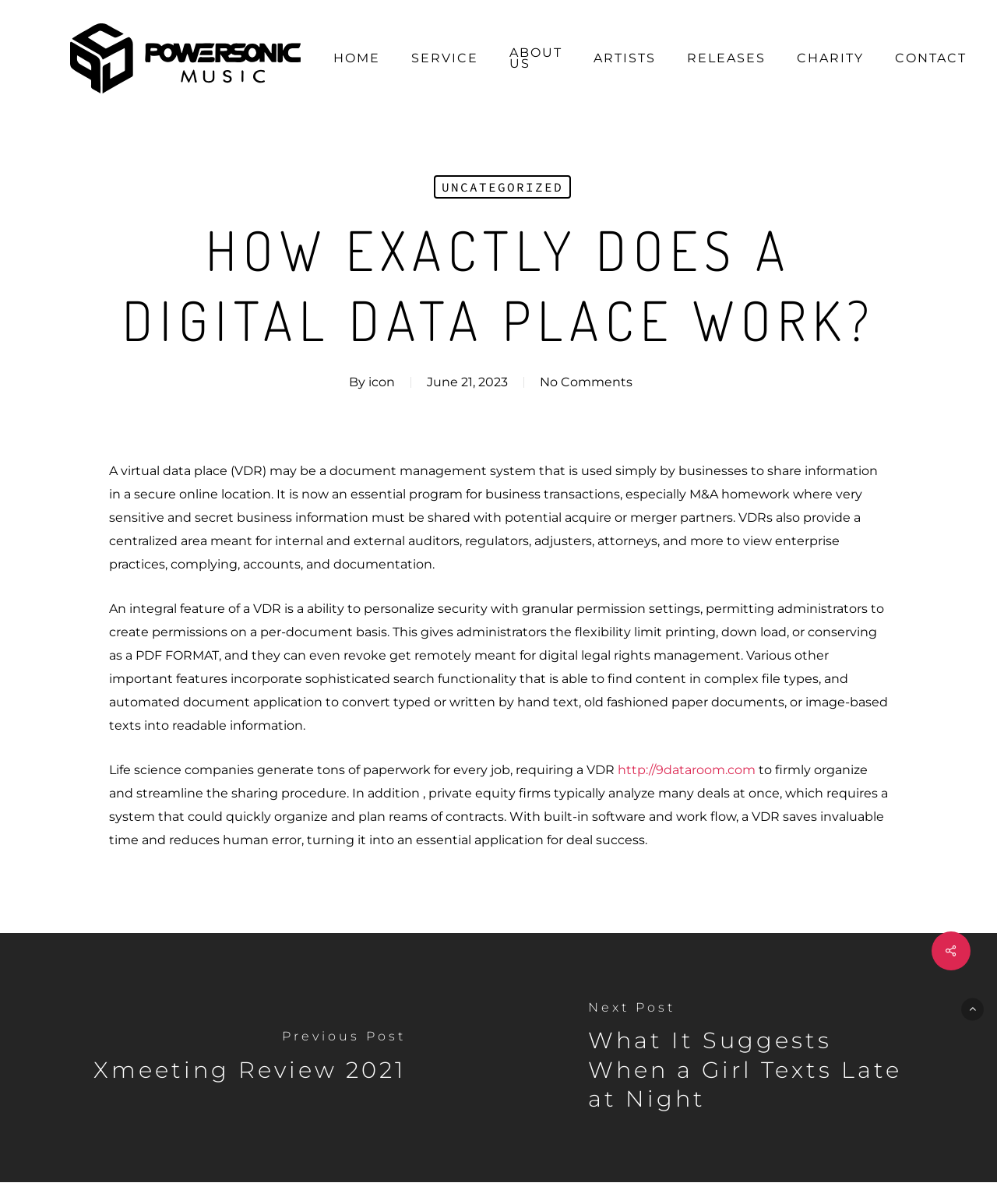Based on the description "parent_node: Skip to main content", find the bounding box of the specified UI element.

[0.964, 0.829, 0.987, 0.848]